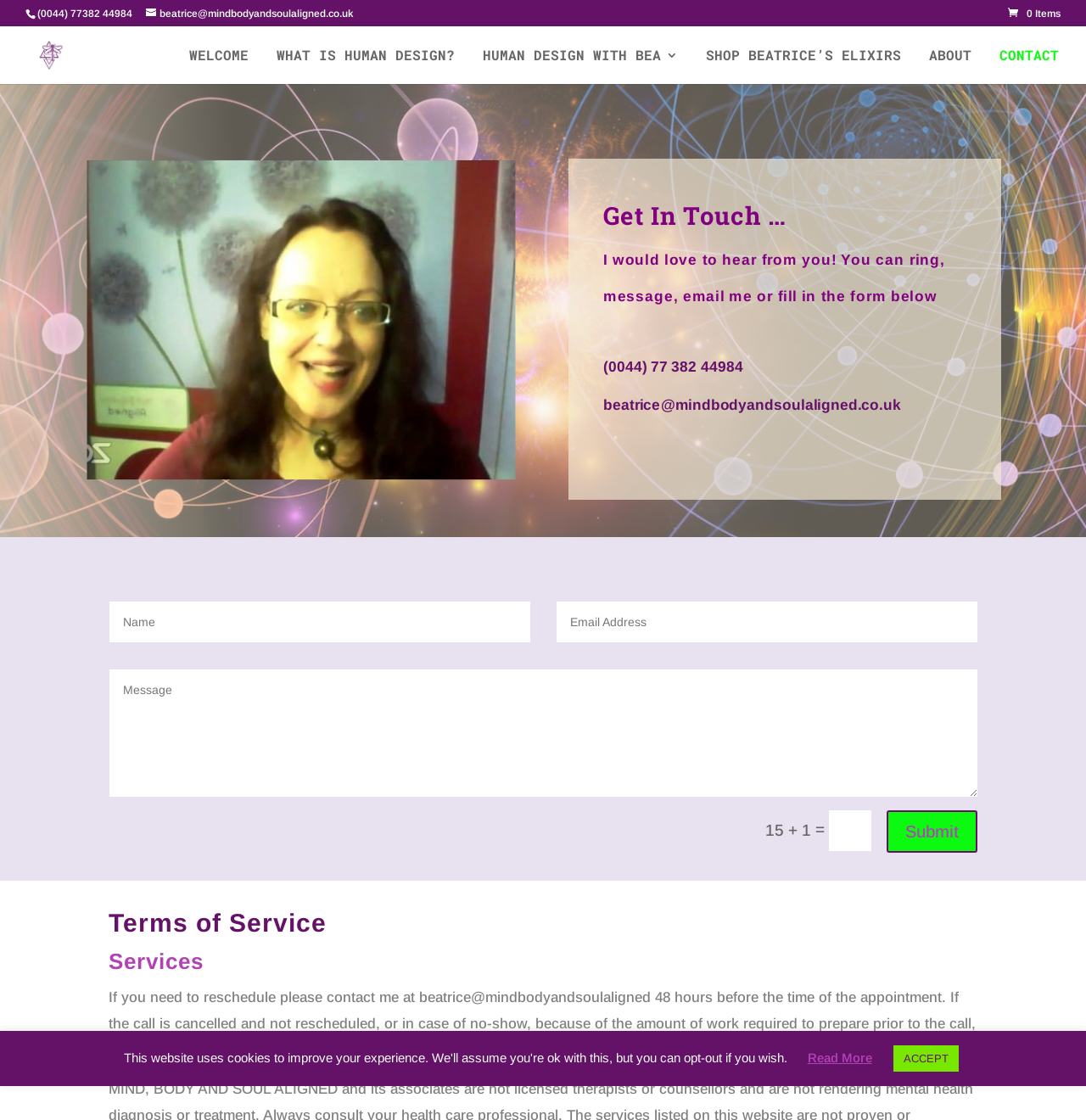Carefully examine the image and provide an in-depth answer to the question: How many text boxes are there in the contact form?

I counted the number of text box elements in the contact form section, which are located below the 'Get In Touch …' heading. There are three text boxes with IDs 300, 302, and 304.